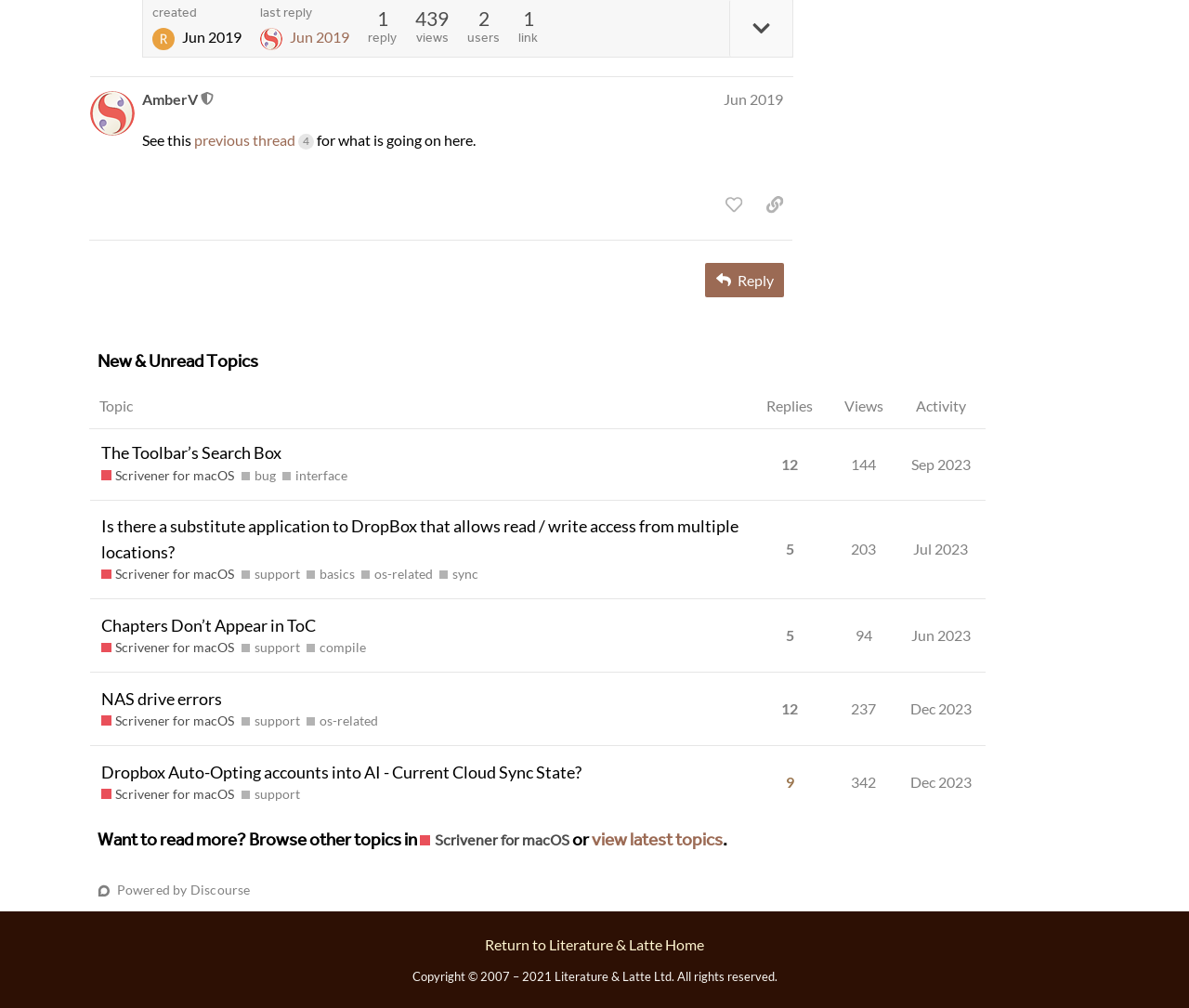Given the following UI element description: "Press", find the bounding box coordinates in the webpage screenshot.

None